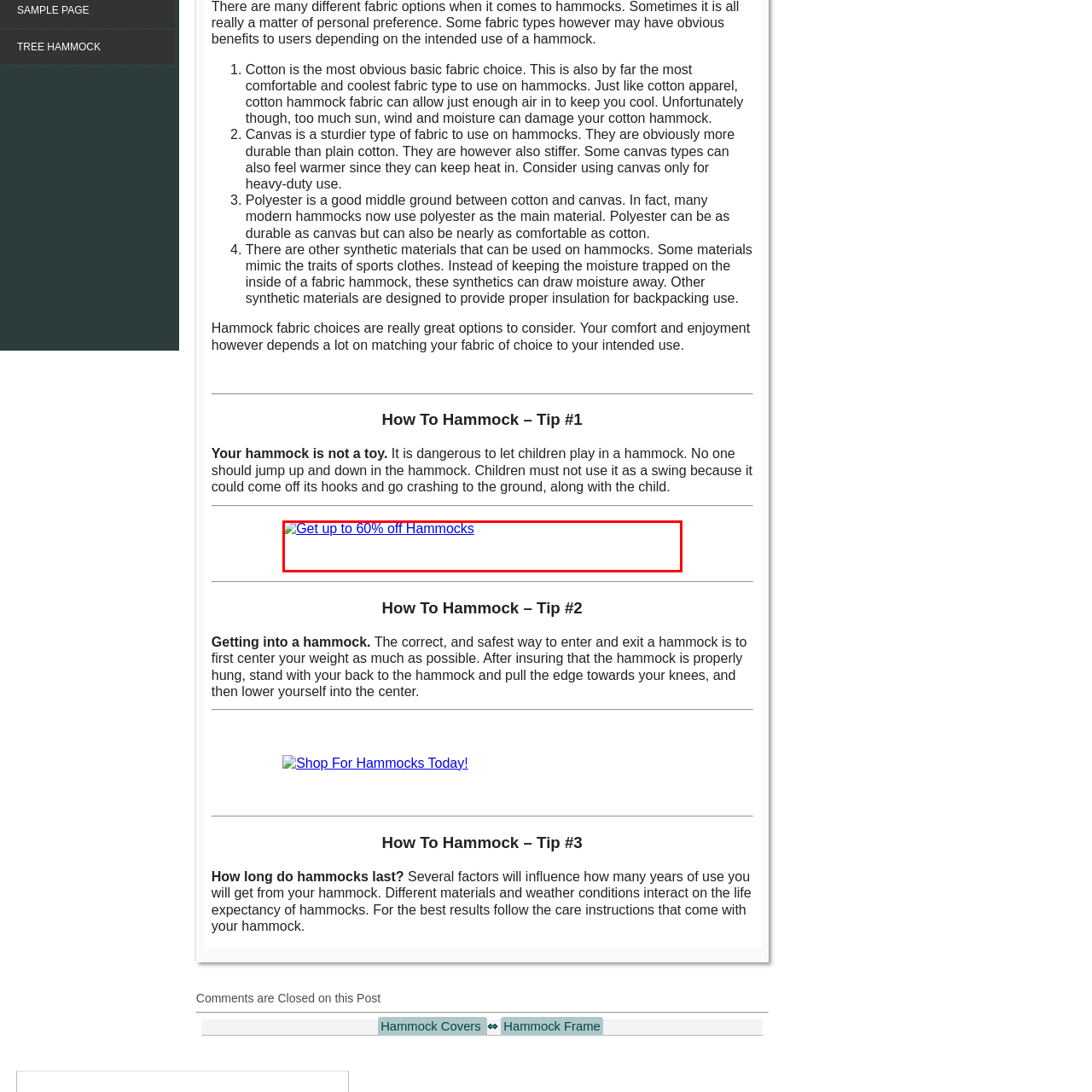What is the purpose of the promotional link?
Study the image surrounded by the red bounding box and answer the question comprehensively, based on the details you see.

The caption suggests that the promotional link offers an opportunity for consumers to enhance their outdoor relaxation experience with quality hammocks at a reduced price, making it an appealing option for those looking to enjoy the great outdoors or enhance their backyard setup.